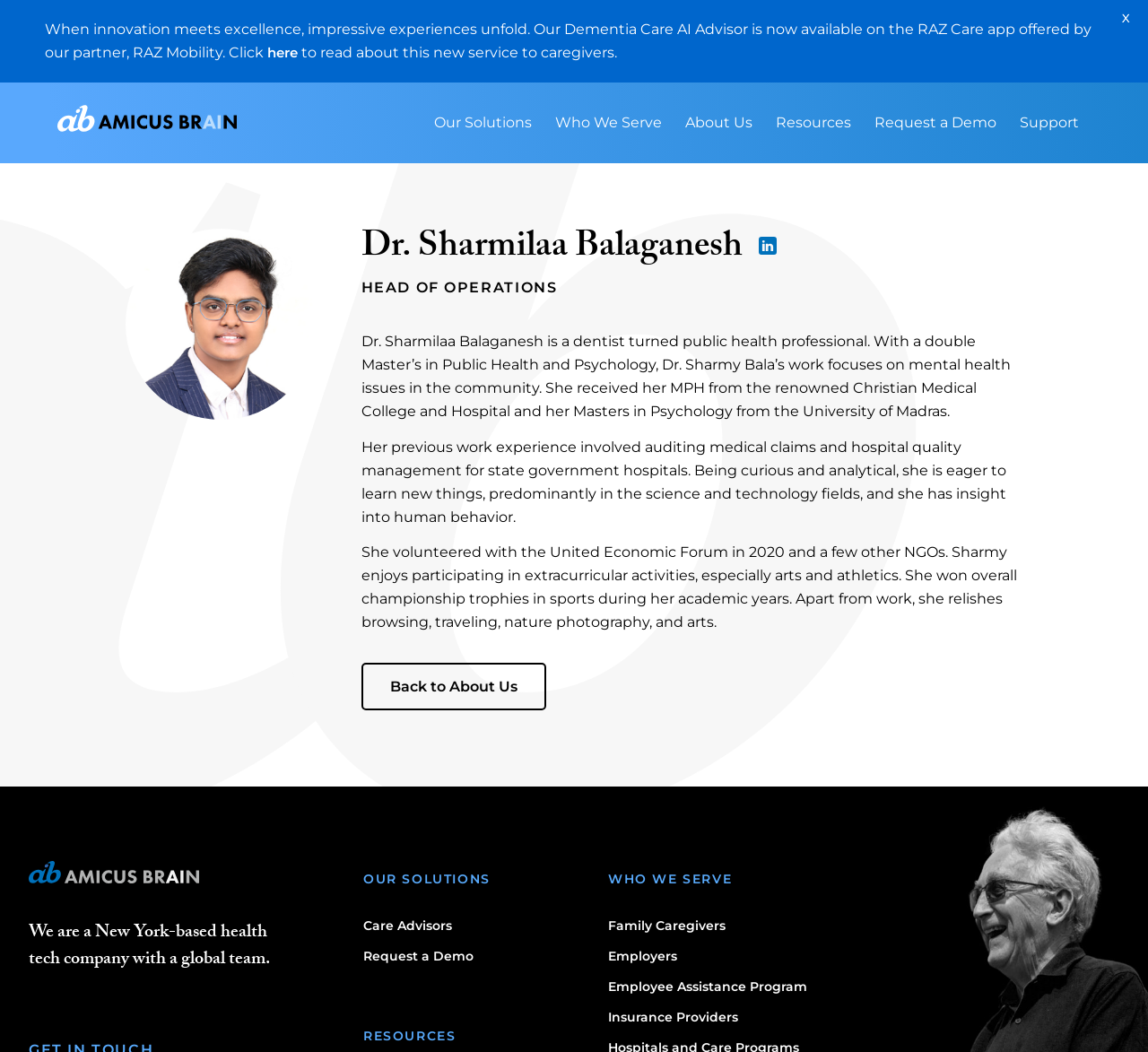Kindly determine the bounding box coordinates for the area that needs to be clicked to execute this instruction: "Click on Our Solutions".

[0.368, 0.078, 0.473, 0.155]